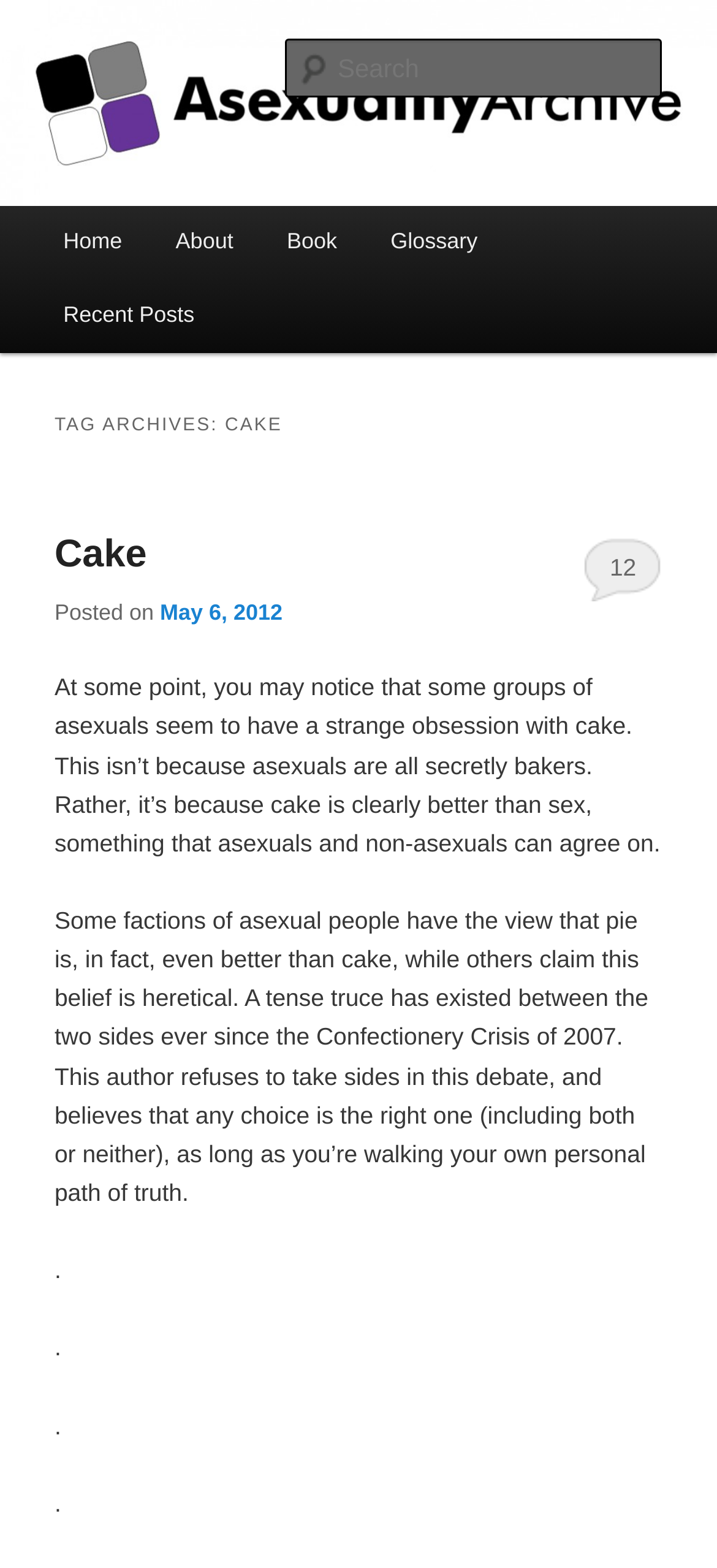Find the bounding box coordinates of the clickable area required to complete the following action: "View the recent posts".

[0.051, 0.179, 0.309, 0.226]